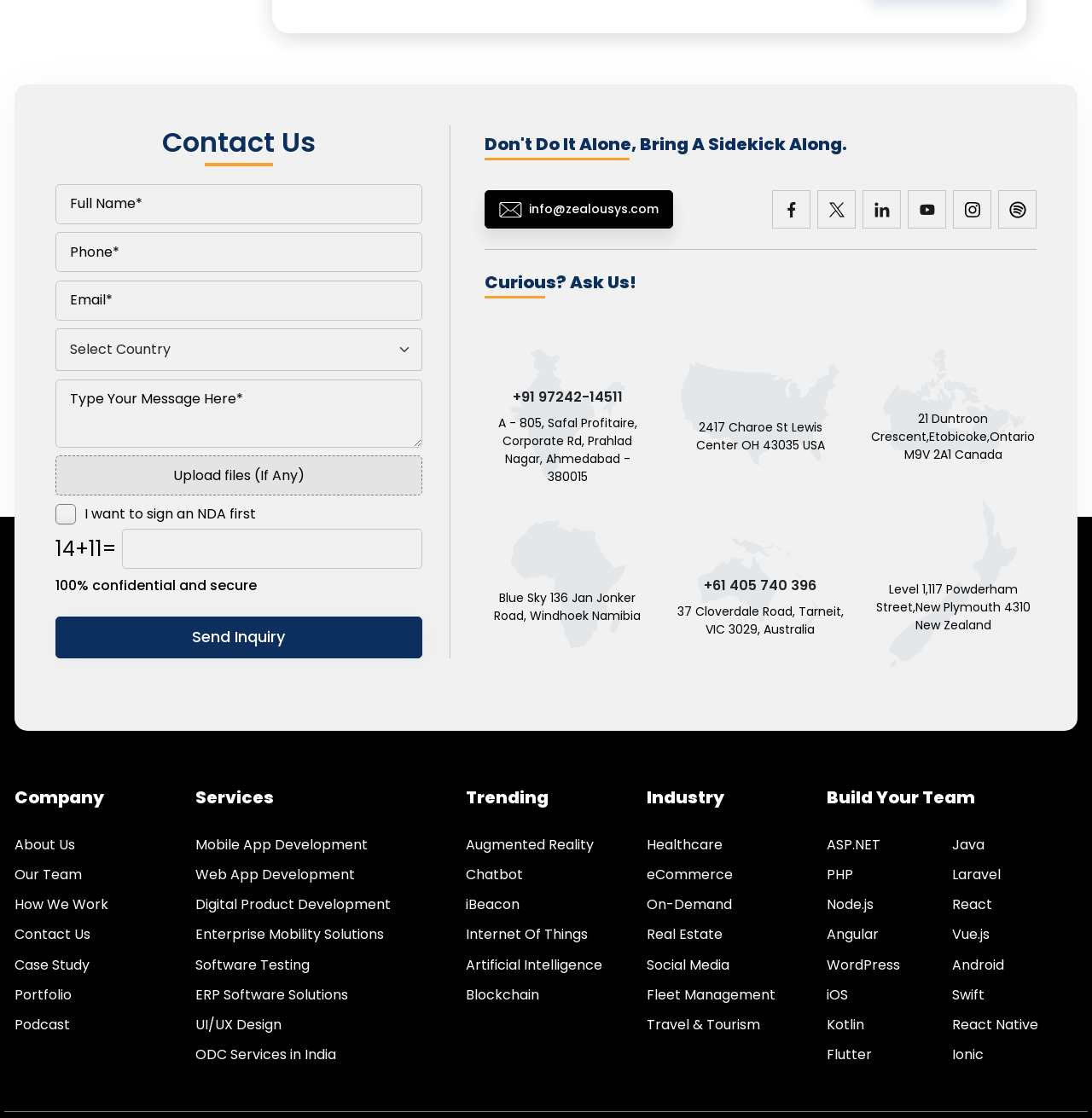How many countries are listed as company locations?
Utilize the information in the image to give a detailed answer to the question.

The company lists five countries as its locations, including India, USA, Canada, Namibia, and Australia, with corresponding addresses and phone numbers.